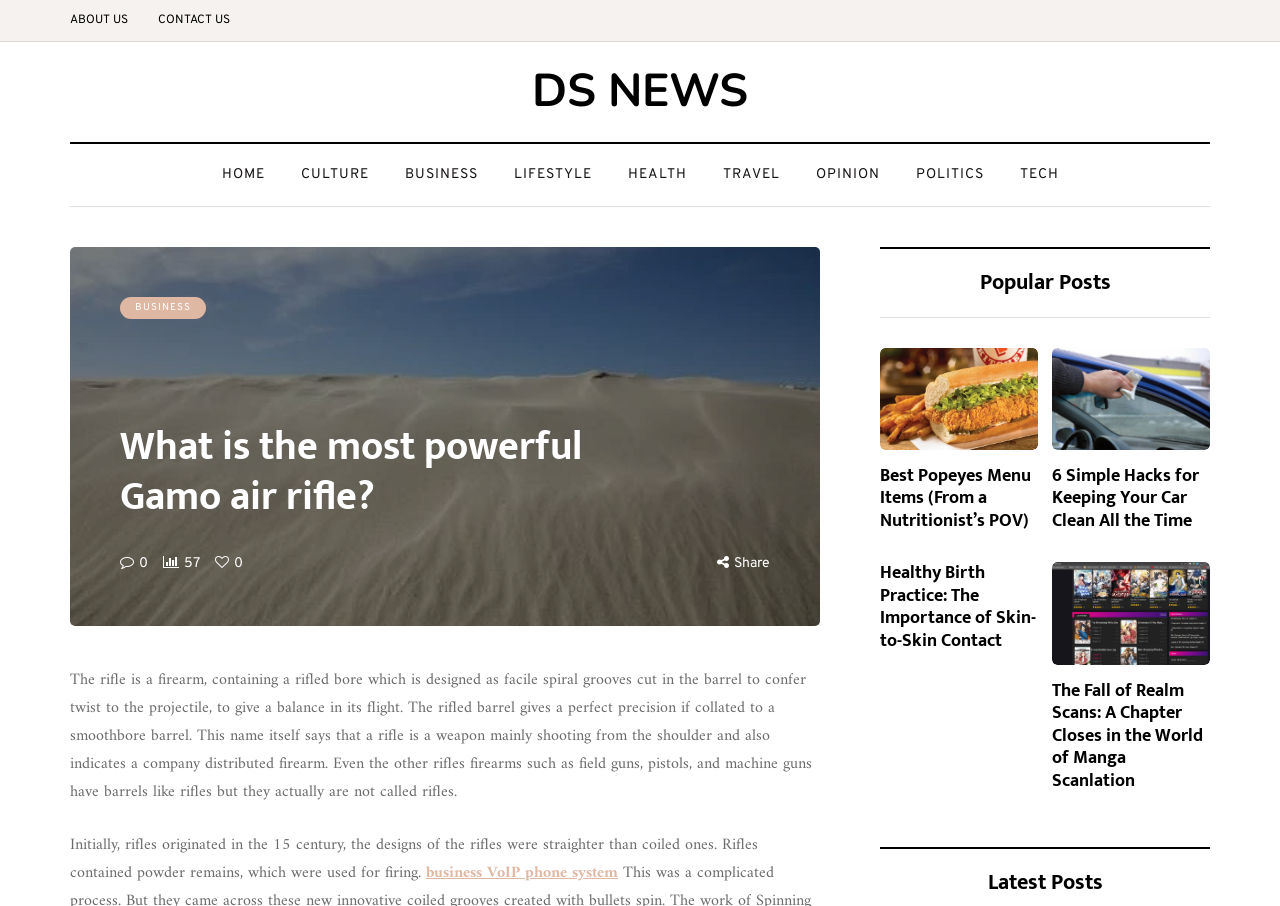Produce an extensive caption that describes everything on the webpage.

This webpage is a news article page with a focus on the topic "What is the most powerful Gamo air rifle?" The top section of the page features a navigation menu with links to various categories such as "ABOUT US", "CONTACT US", "HOME", "CULTURE", "BUSINESS", and more. 

Below the navigation menu, there is a heading that repeats the title of the article. The main content of the article is divided into two paragraphs, which provide information about rifles, including their definition, history, and design. 

To the right of the article, there is a section titled "Popular Posts" with four links to other articles, including "Best Popeyes Menu Items (From a Nutritionist’s POV)", "6 Simple Hacks for Keeping Your Car Clean All the Time", "Healthy Birth Practice: The Importance of Skin-to-Skin Contact", and "The Fall of Realm Scans: A Chapter Closes in the World of Manga Scanlation". 

At the bottom of the page, there is a link to "business VoIP phone system" and a "Share" button. There are also some numerical values and icons scattered throughout the page, but their purpose is unclear.